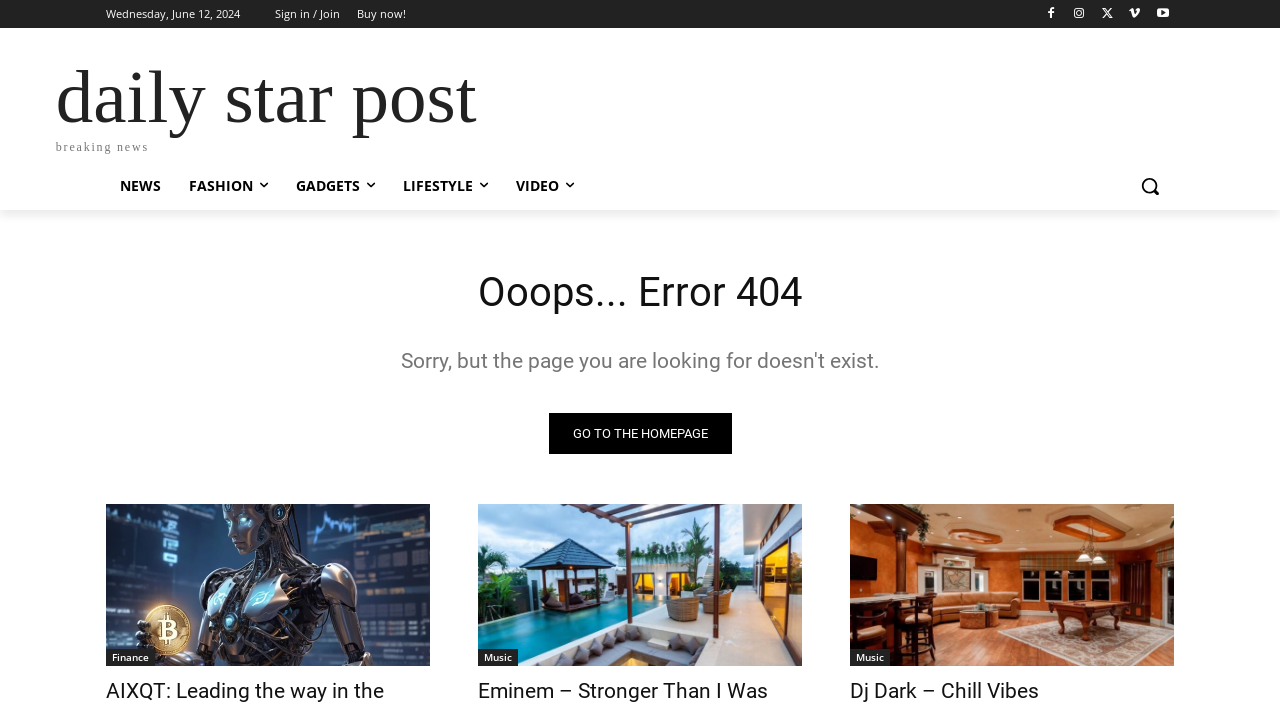Can you find the bounding box coordinates for the UI element given this description: "Music"? Provide the coordinates as four float numbers between 0 and 1: [left, top, right, bottom].

[0.373, 0.921, 0.405, 0.945]